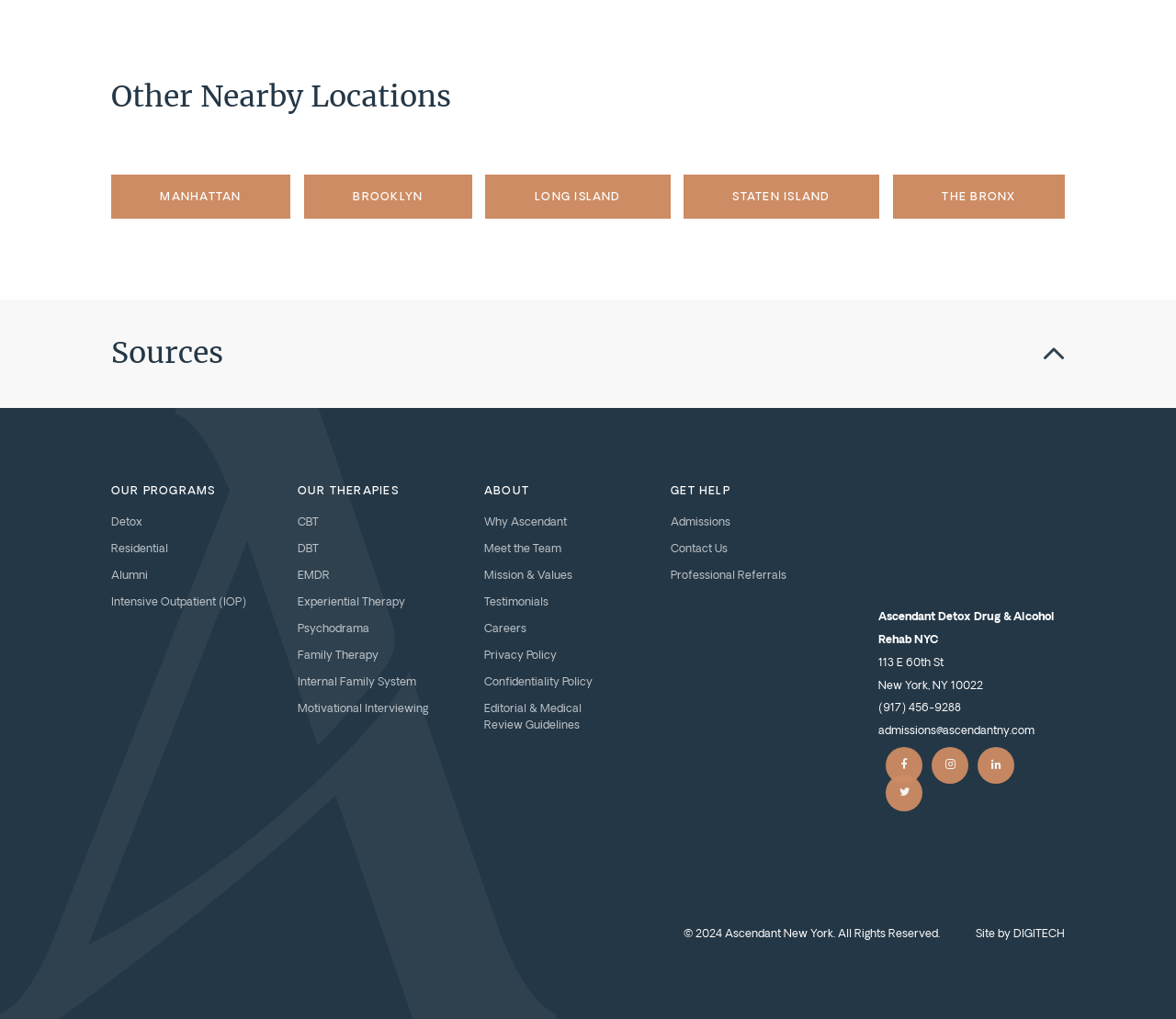Please determine the bounding box coordinates, formatted as (top-left x, top-left y, bottom-right x, bottom-right y), with all values as floating point numbers between 0 and 1. Identify the bounding box of the region described as: Motivational Interviewing

[0.253, 0.691, 0.364, 0.702]